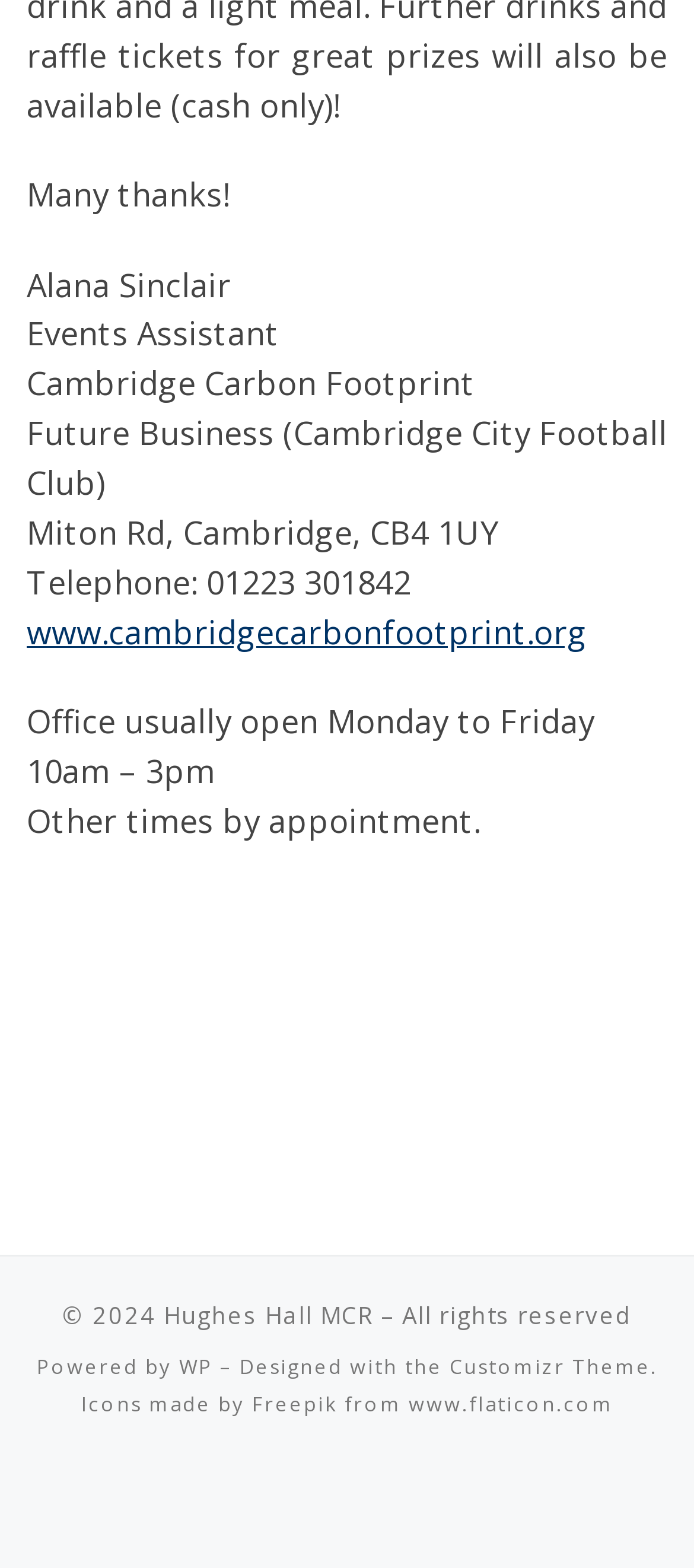Please provide the bounding box coordinates in the format (top-left x, top-left y, bottom-right x, bottom-right y). Remember, all values are floating point numbers between 0 and 1. What is the bounding box coordinate of the region described as: Hughes Hall MCR

[0.236, 0.829, 0.538, 0.849]